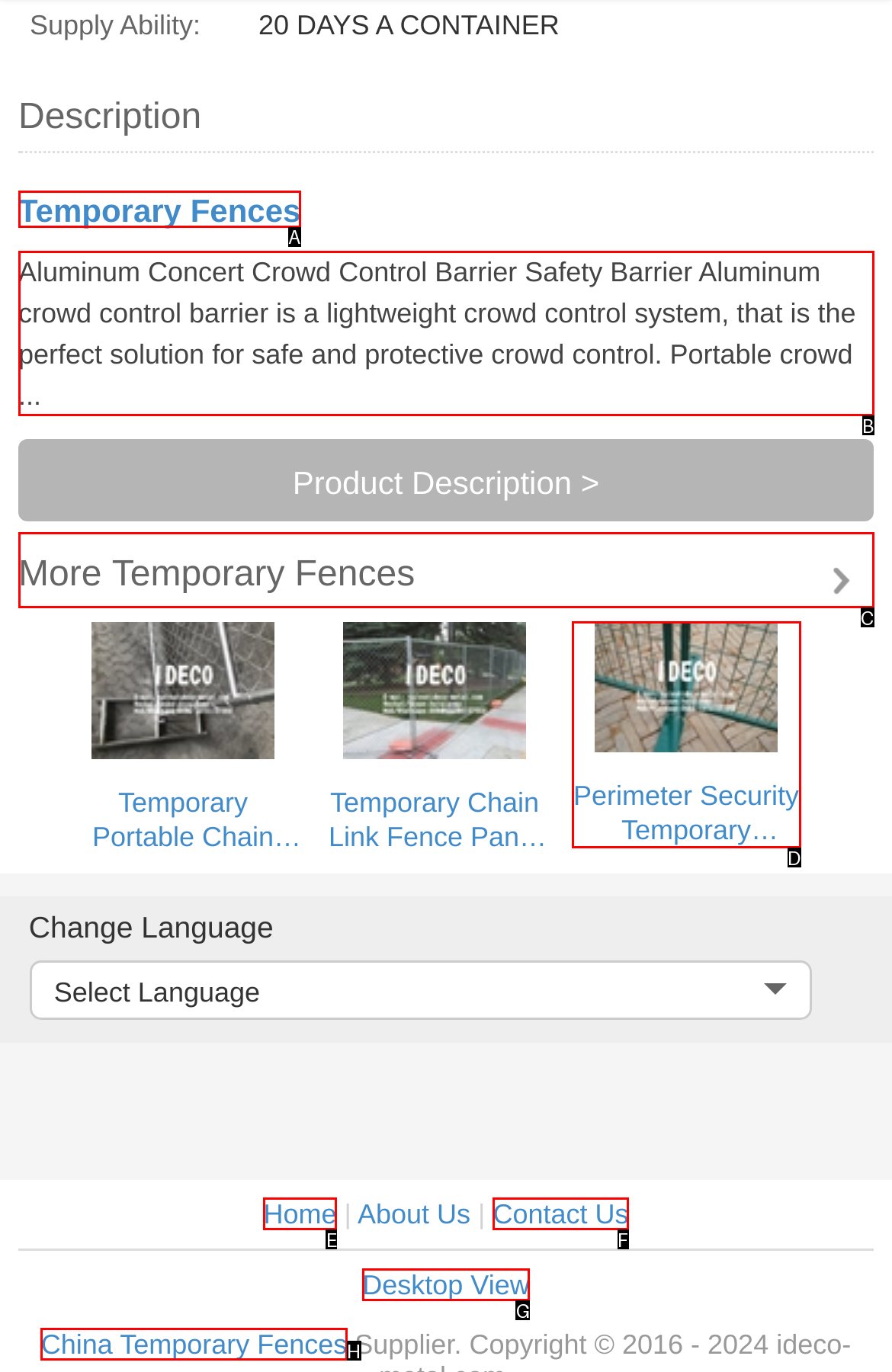Identify the HTML element that matches the description: Home
Respond with the letter of the correct option.

E